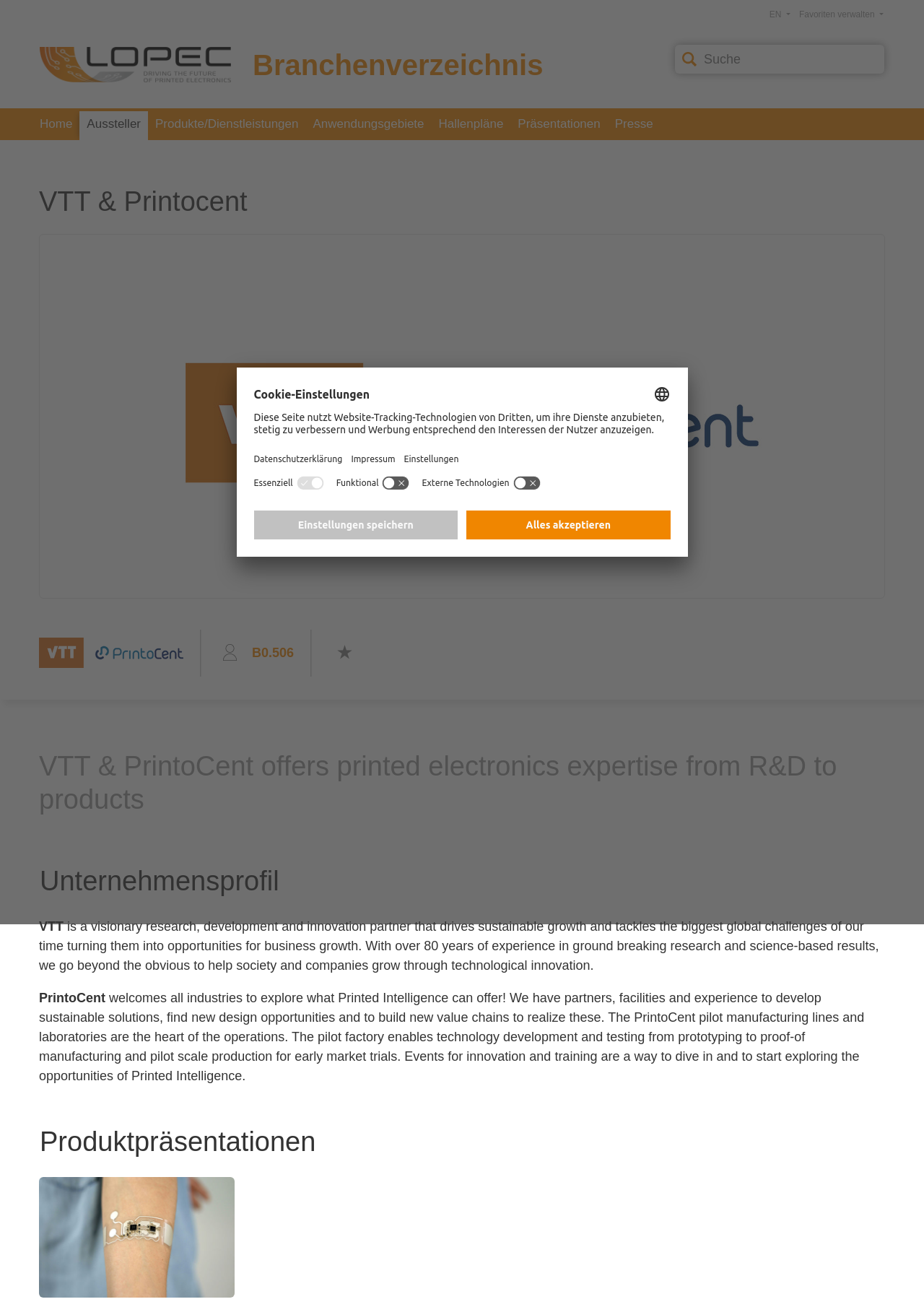Deliver a detailed narrative of the webpage's visual and textual elements.

The webpage is about VTT & Printocent, a company that offers printed electronics expertise from R&D to products. At the top of the page, there is a logo of LOPEC, a link to the LOPEC website, and a navigation menu with links to different sections such as Home, Aussteller, Produkte/Dienstleistungen, and more.

Below the navigation menu, there is a heading that reads "VTT & Printocent" and an image of the company's logo. To the right of the logo, there is a button to manage favorites and a language selection button.

The main content of the page is divided into three sections. The first section describes the company's expertise in printed electronics, with a heading that reads "VTT & PrintoCent offers printed electronics expertise from R&D to products" and a paragraph of text that explains the company's capabilities.

The second section is about the company's profile, with a heading that reads "Unternehmensprofil" and a paragraph of text that describes the company's mission and values.

The third section is about product presentations, with a heading that reads "Produktpräsentationen" and an image of printed electronics R&D to pilot scale.

At the bottom of the page, there is a button to open the data protection settings and a dialog box that appears when the button is clicked. The dialog box has a heading that reads "Cookie-Einstellungen" and several options to select, including essential, functional, and external technologies. There are also buttons to save settings and accept all cookies.

Throughout the page, there are several images, including the company's logo, an image of the LOPEC logo, and an image of printed electronics R&D to pilot scale.